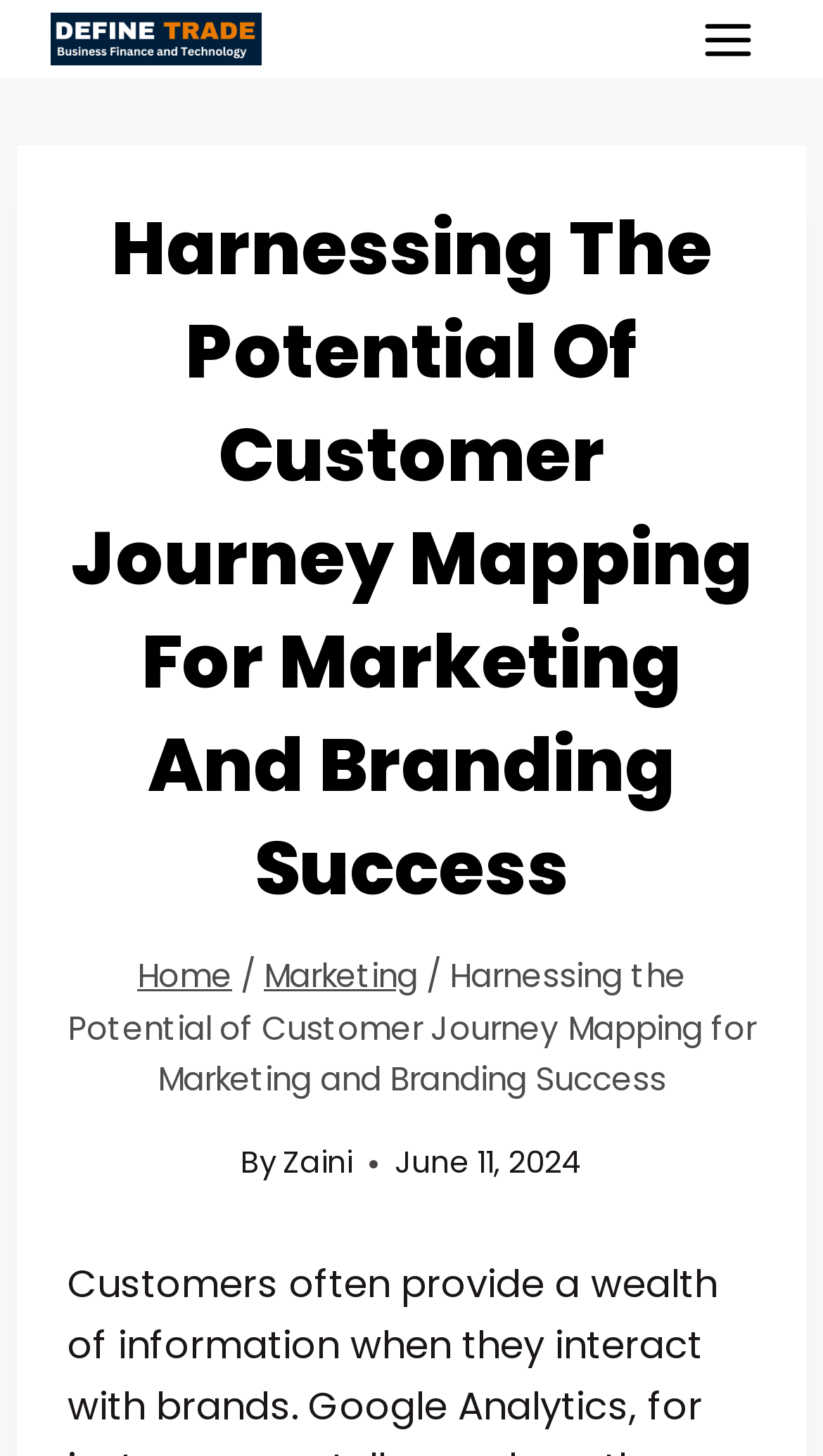What is the topic of the article? Based on the image, give a response in one word or a short phrase.

Customer Journey Mapping